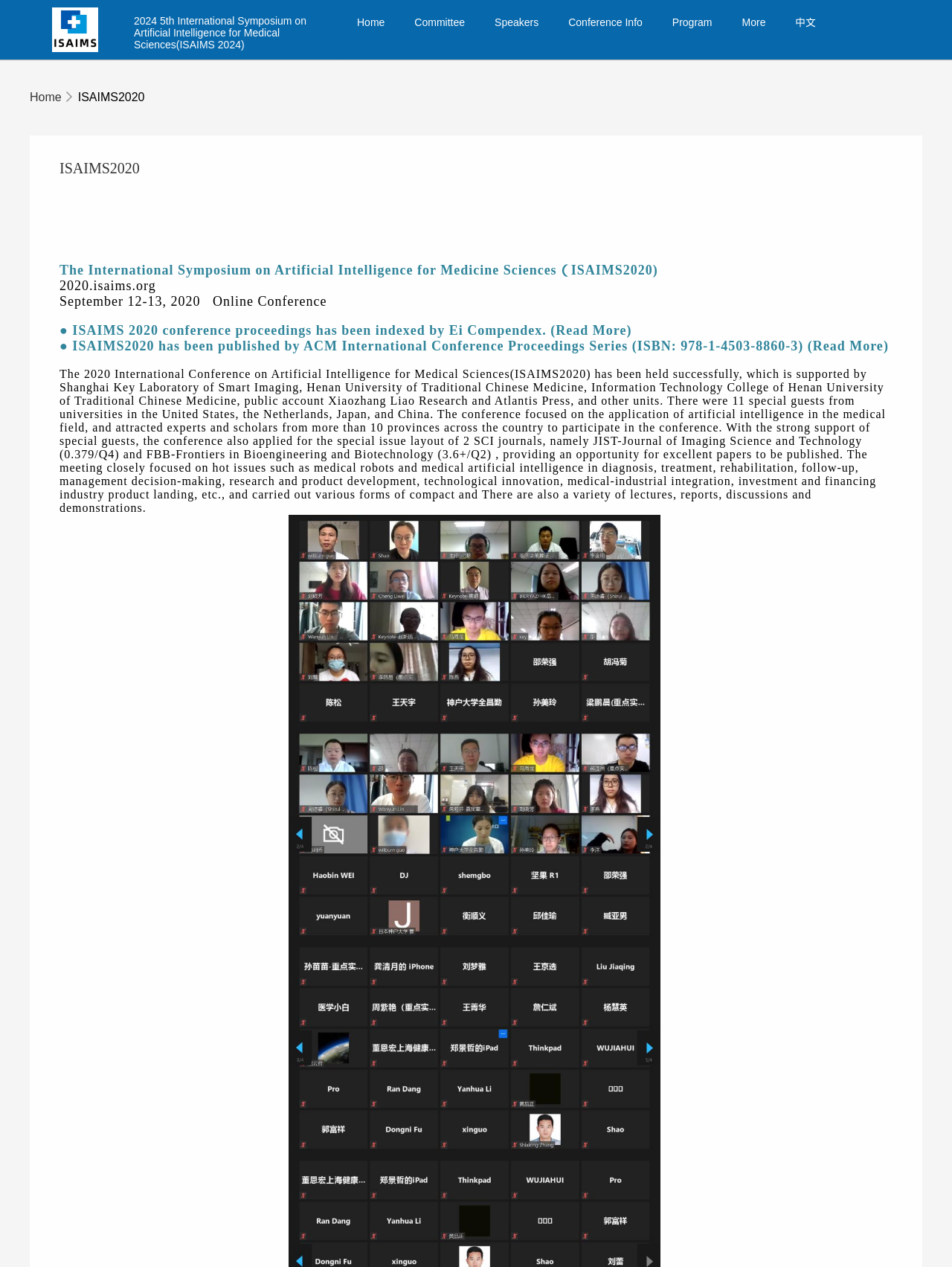Can you find the bounding box coordinates for the UI element given this description: "Get Involved"? Provide the coordinates as four float numbers between 0 and 1: [left, top, right, bottom].

None